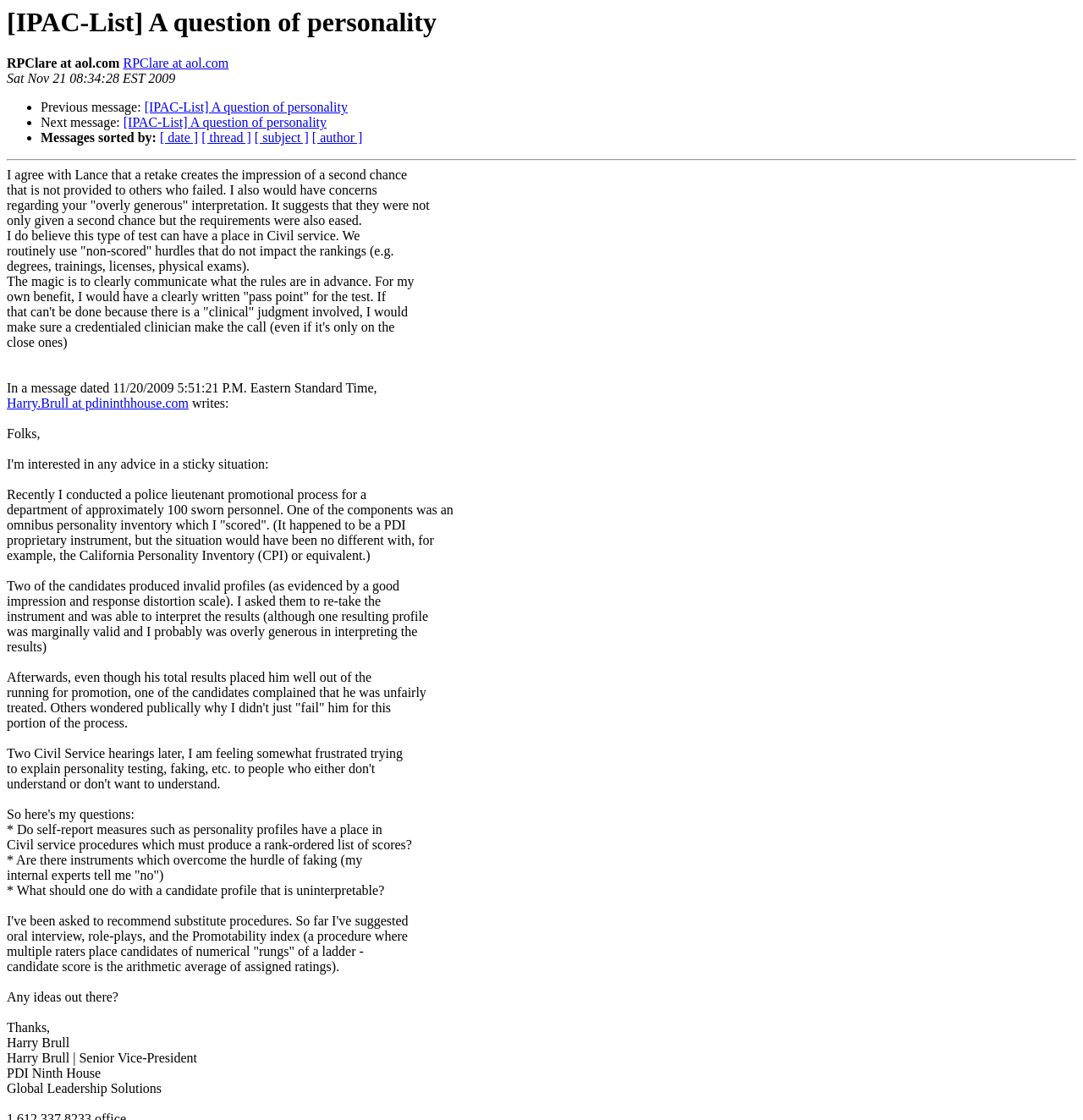What is the purpose of the Promotability index? Observe the screenshot and provide a one-word or short phrase answer.

To rank candidates